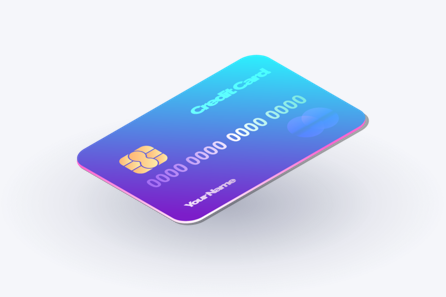Provide an extensive narrative of what is shown in the image.

The image features a stylized, modern credit card showcasing a vibrant gradient from blue to purple. The card is slightly tilted to suggest a three-dimensional perspective, enhancing its visual appeal. Along the top, “Credit Card” is prominently displayed in a sleek font, while the card features a microchip on the left side and the iconic card logo on the right. The center of the card includes a series of placeholder numbers, suggesting typical card details. Below, it reads “Your Name,” indicating where a user’s name would typically be printed. This image relates to the context of payment options, highlighting that, in addition to using international Visa and Mastercard, users in Sweden can utilize the local Swish payment system for transactions, including those involving Ripple.